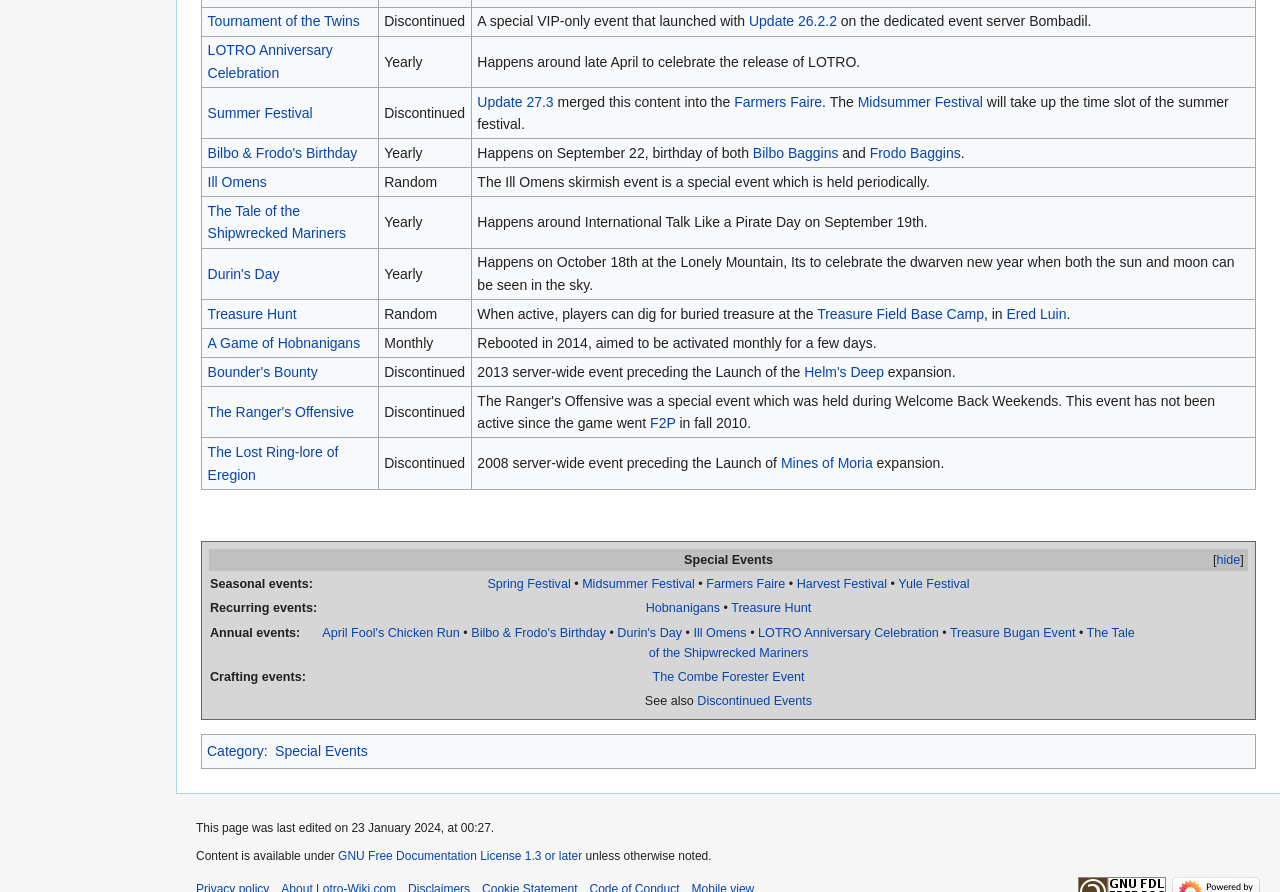Find the bounding box coordinates of the element to click in order to complete the given instruction: "Learn more about Update 26.2.2."

[0.585, 0.015, 0.654, 0.033]